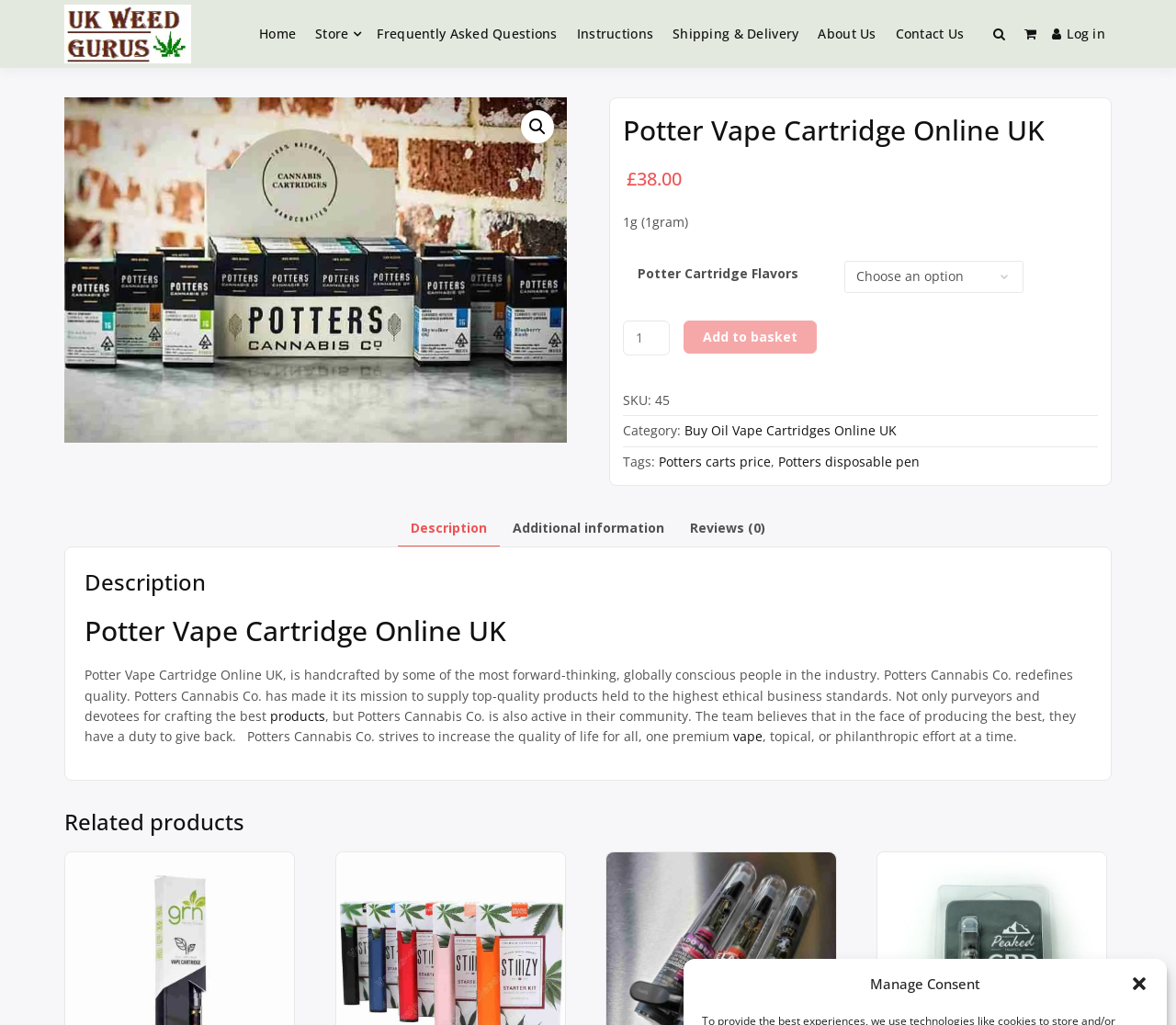Please determine the bounding box coordinates of the element to click in order to execute the following instruction: "View 'Description'". The coordinates should be four float numbers between 0 and 1, specified as [left, top, right, bottom].

[0.349, 0.499, 0.414, 0.532]